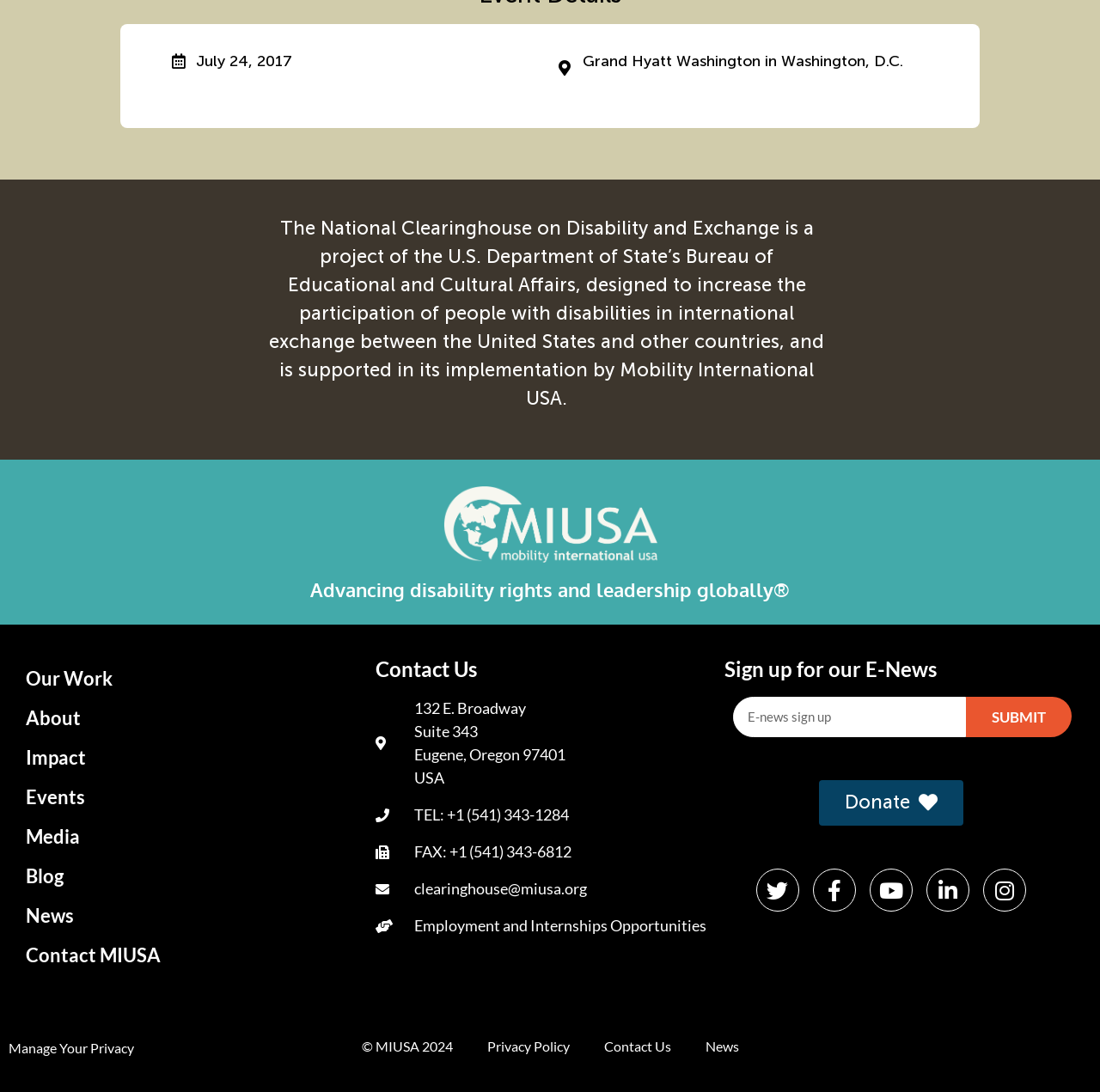Given the description: "Instagram", determine the bounding box coordinates of the UI element. The coordinates should be formatted as four float numbers between 0 and 1, [left, top, right, bottom].

[0.893, 0.796, 0.933, 0.835]